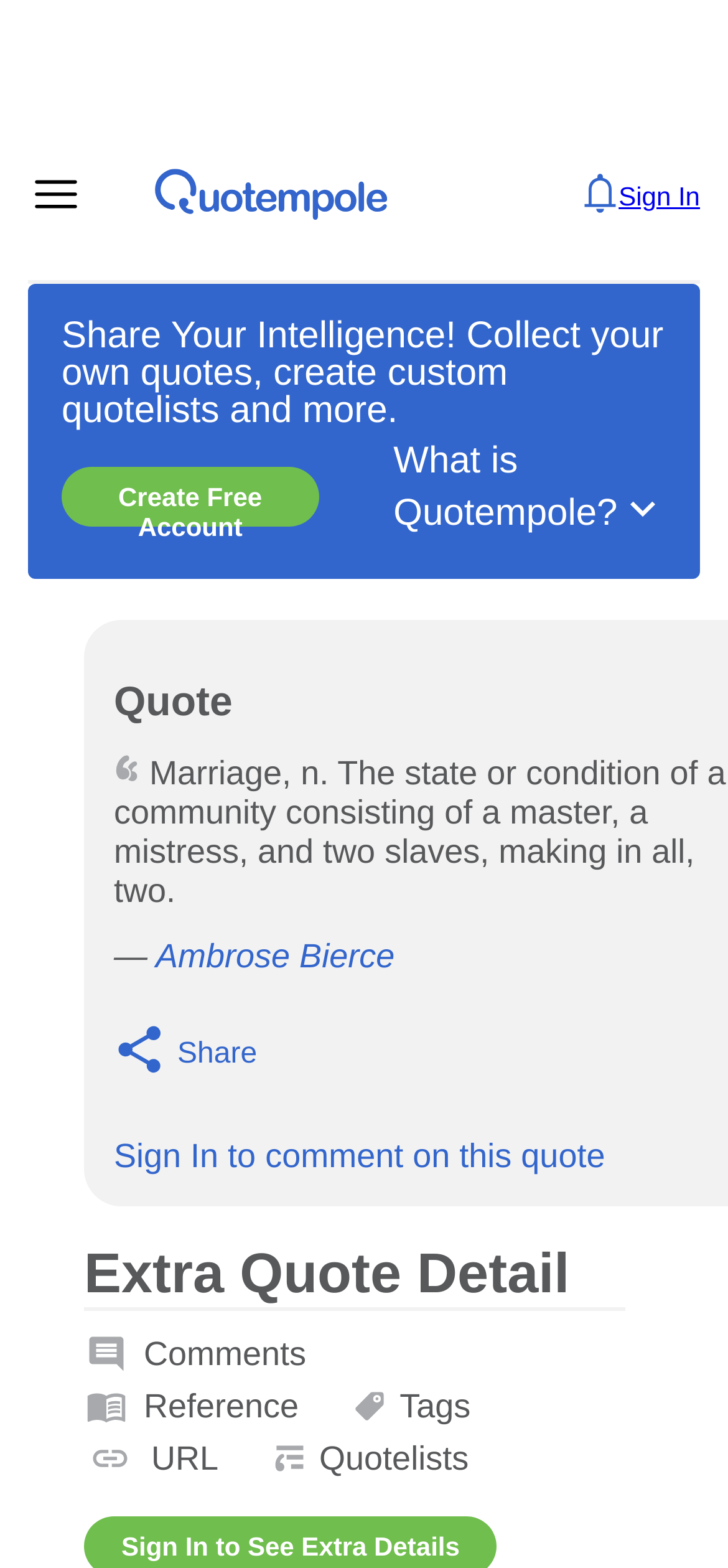Please identify the bounding box coordinates of the element I should click to complete this instruction: 'Share the quote'. The coordinates should be given as four float numbers between 0 and 1, like this: [left, top, right, bottom].

[0.244, 0.663, 0.353, 0.683]